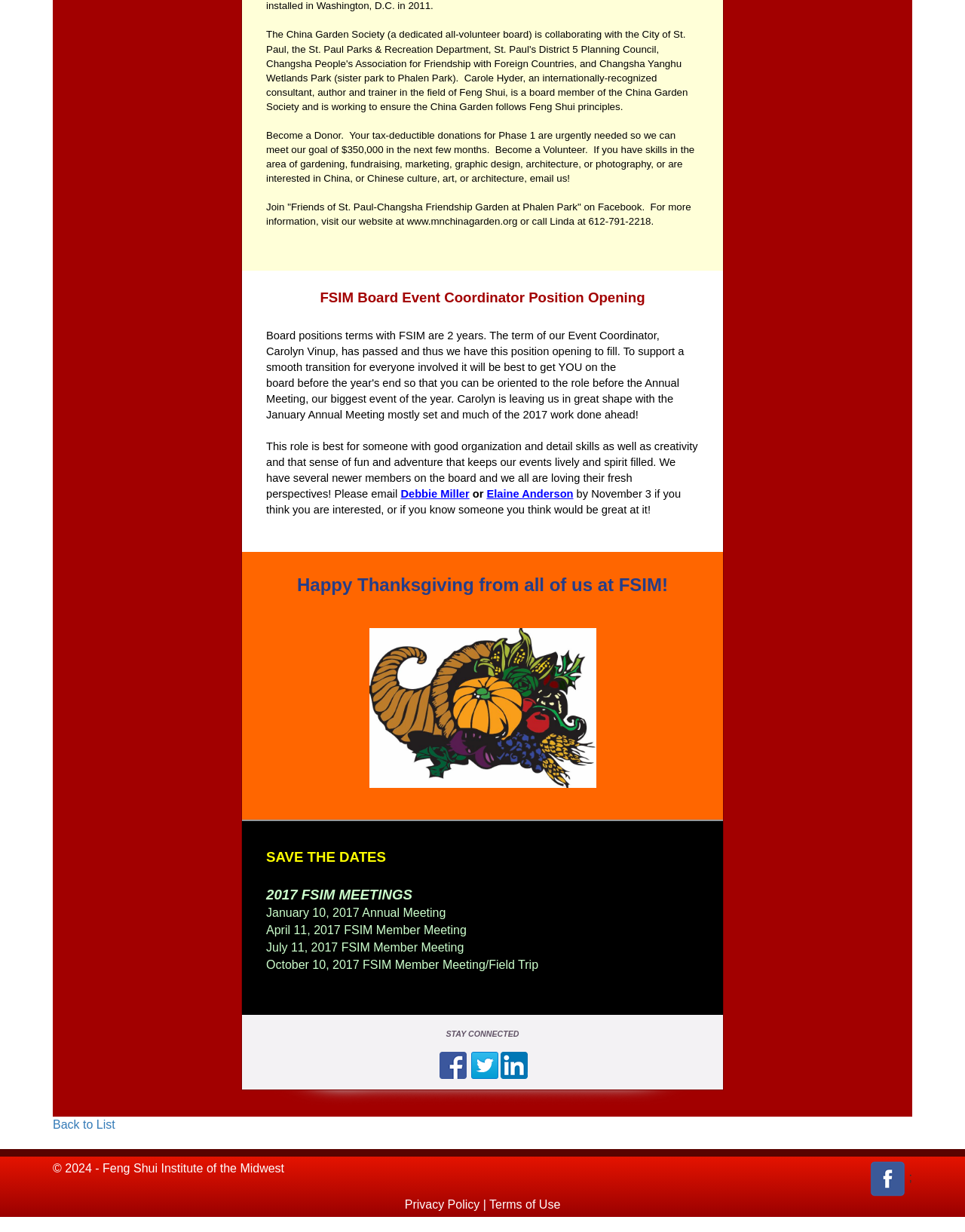Pinpoint the bounding box coordinates of the element you need to click to execute the following instruction: "Become a Donor". The bounding box should be represented by four float numbers between 0 and 1, in the format [left, top, right, bottom].

[0.276, 0.105, 0.72, 0.149]